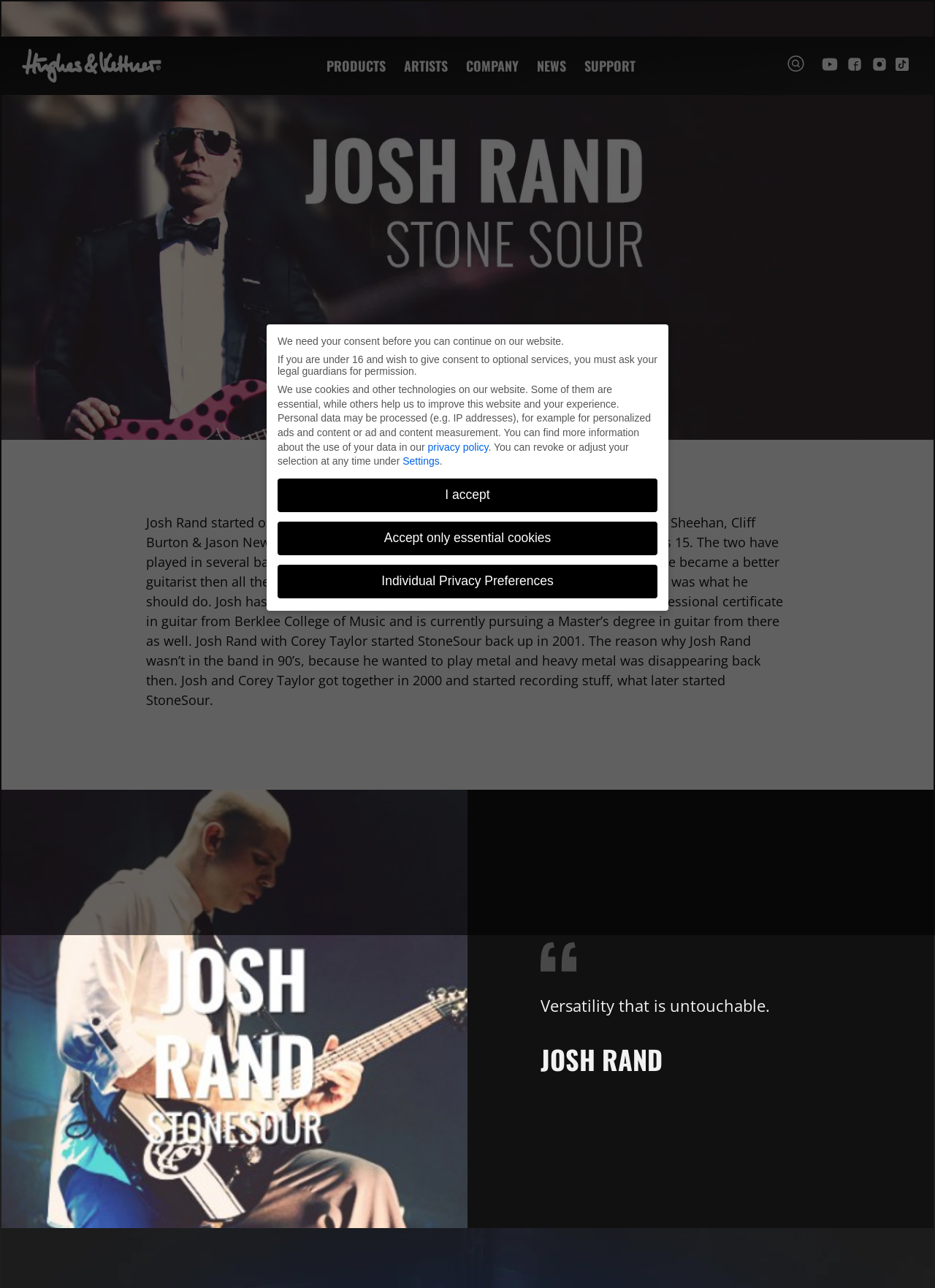Provide the bounding box coordinates for the area that should be clicked to complete the instruction: "Search for something".

[0.84, 0.037, 0.862, 0.065]